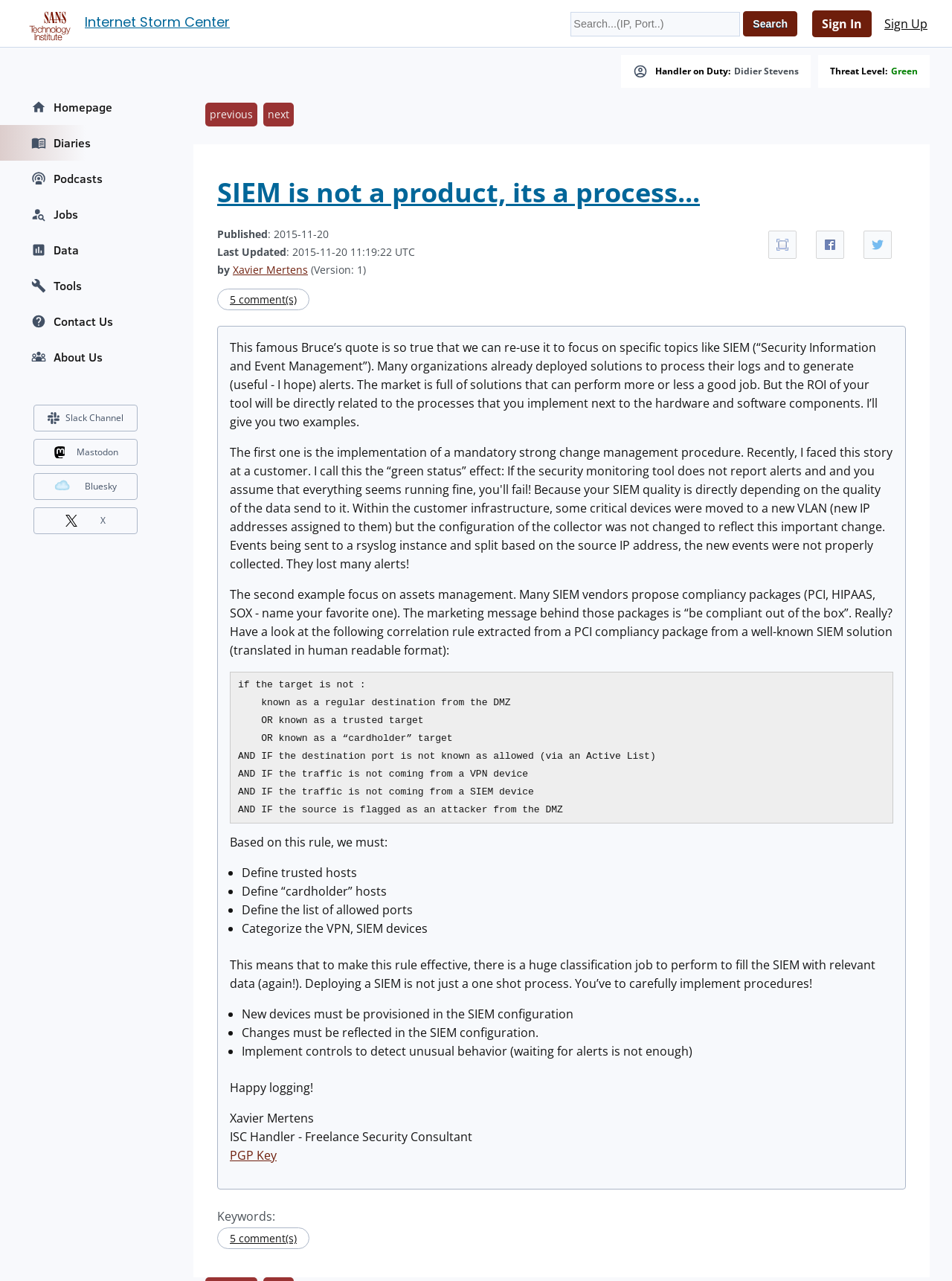Respond with a single word or short phrase to the following question: 
What is the name of the organization behind the webpage?

SANS Internet Storm Center